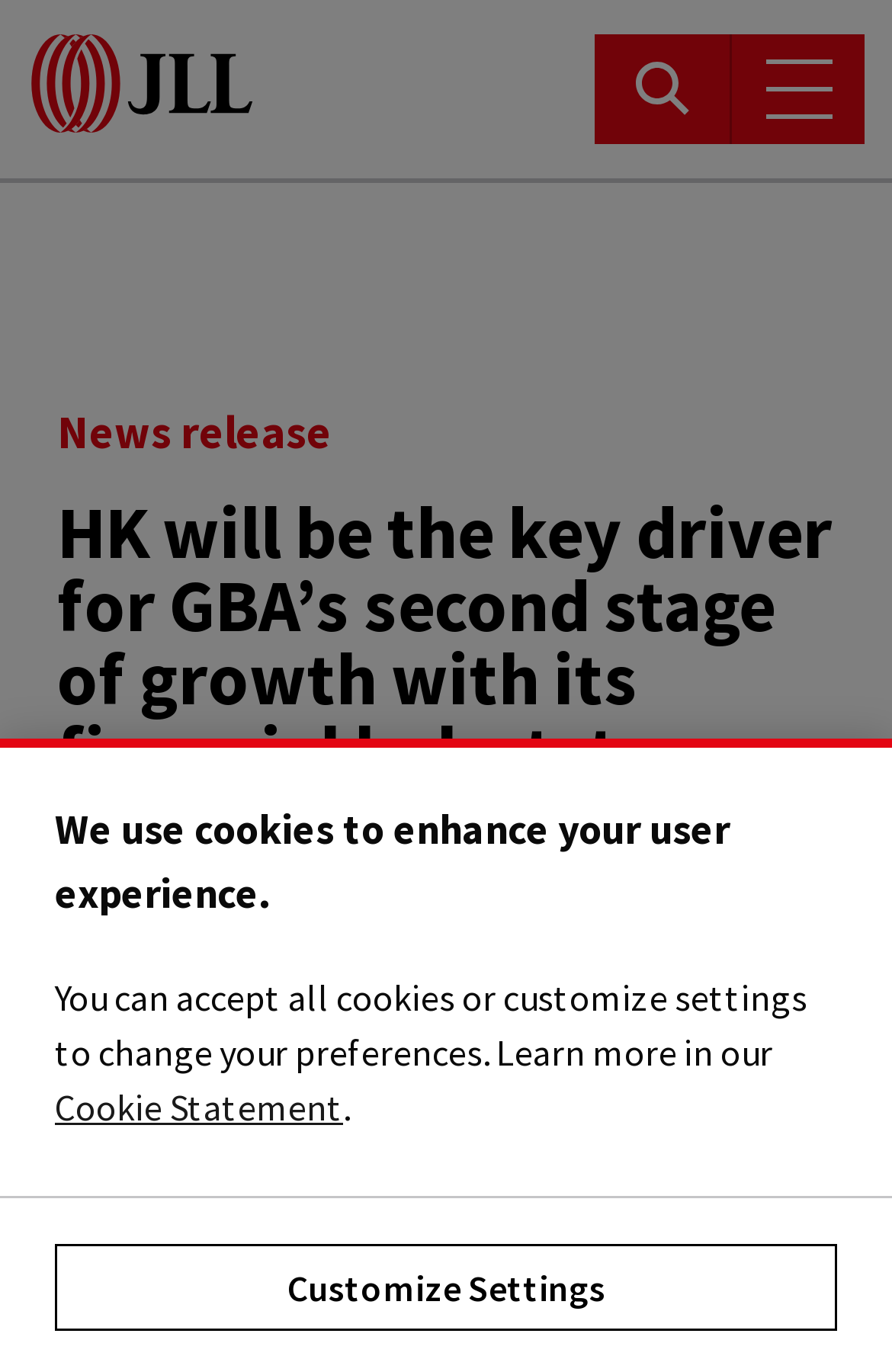Please give a one-word or short phrase response to the following question: 
What is the purpose of the 'search' button?

To search for something